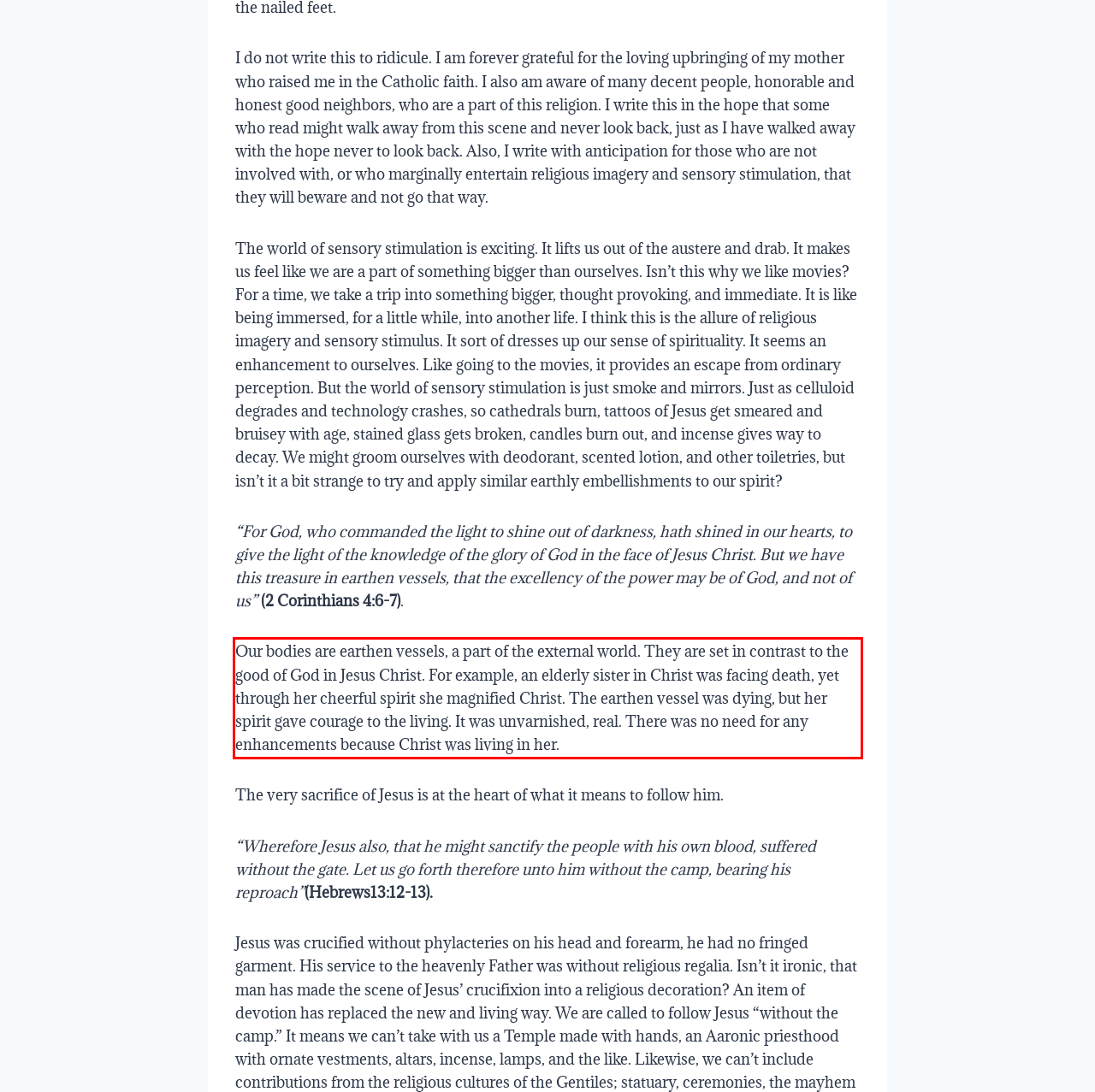Given a screenshot of a webpage containing a red bounding box, perform OCR on the text within this red bounding box and provide the text content.

Our bodies are earthen vessels, a part of the external world. They are set in contrast to the good of God in Jesus Christ. For example, an elderly sister in Christ was facing death, yet through her cheerful spirit she magnified Christ. The earthen vessel was dying, but her spirit gave courage to the living. It was unvarnished, real. There was no need for any enhancements because Christ was living in her.